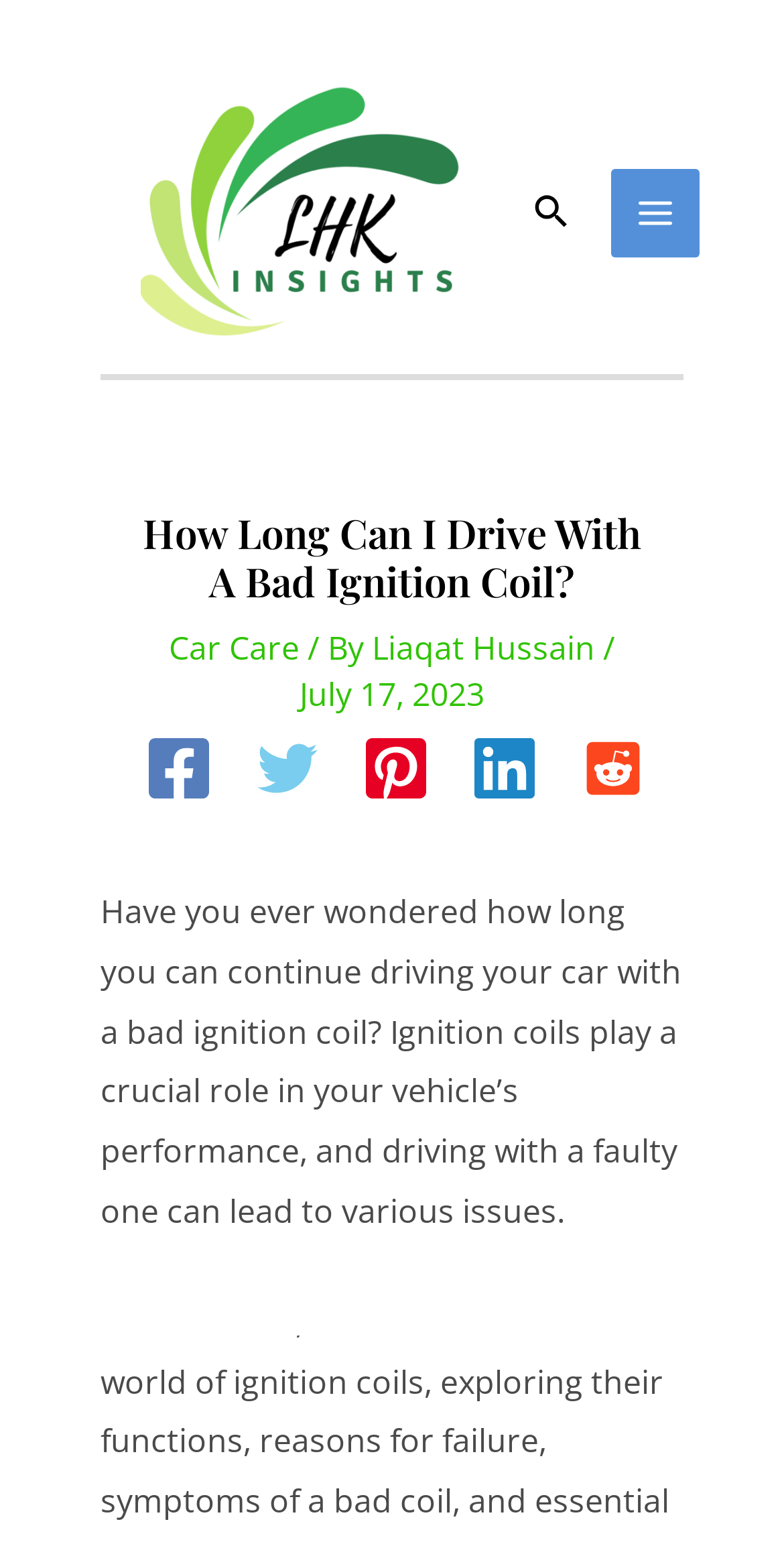Can you identify the bounding box coordinates of the clickable region needed to carry out this instruction: 'Click on the 'LHK Insights' link'? The coordinates should be four float numbers within the range of 0 to 1, stated as [left, top, right, bottom].

[0.179, 0.121, 0.59, 0.15]